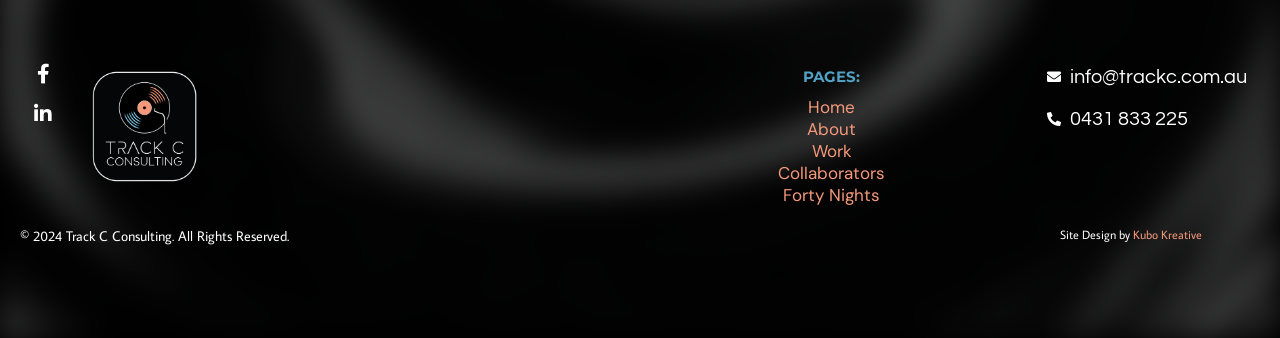Find the bounding box coordinates of the element I should click to carry out the following instruction: "Check EVENTS page".

None